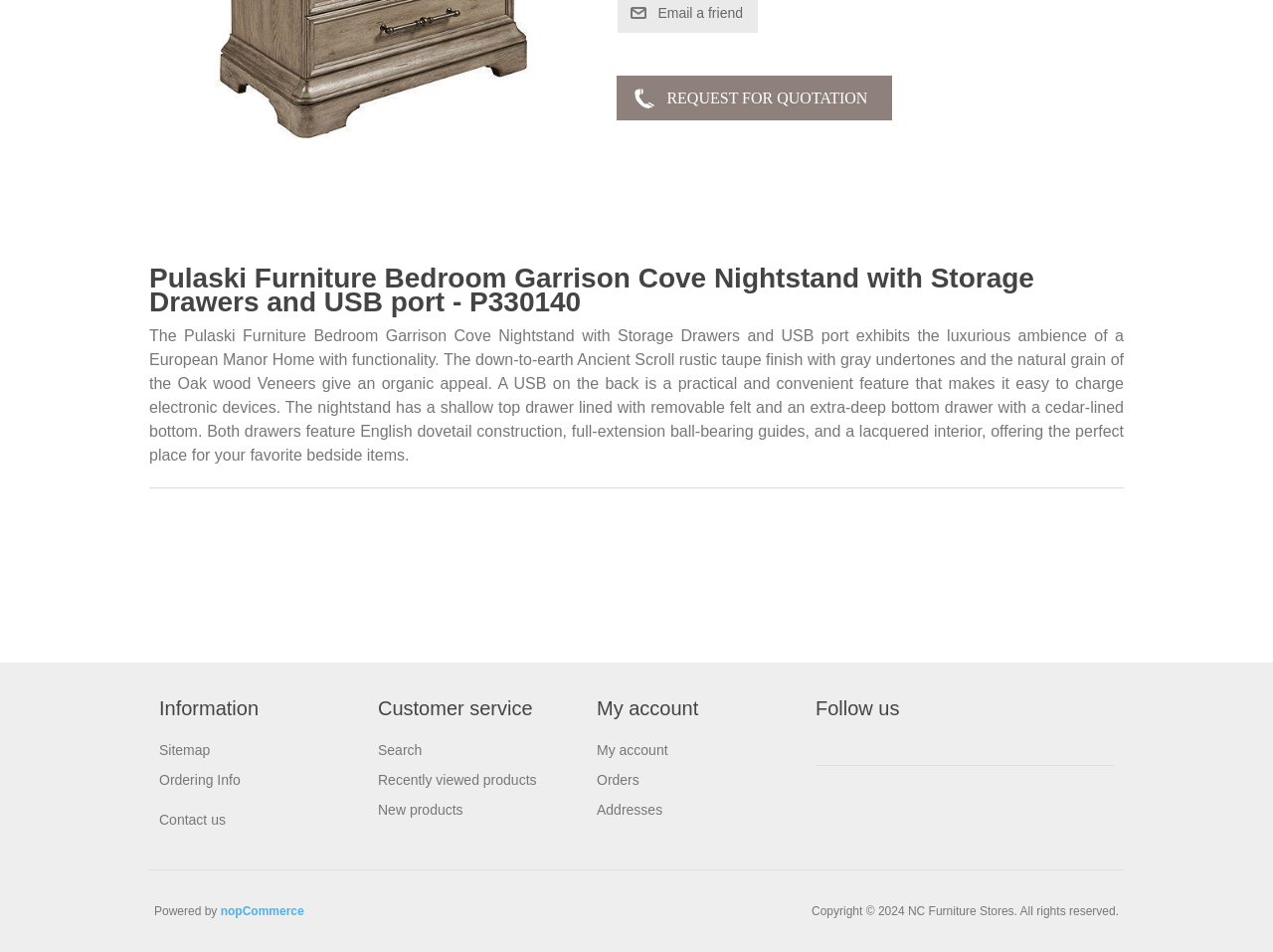Locate the UI element described as follows: "Orders". Return the bounding box coordinates as four float numbers between 0 and 1 in the order [left, top, right, bottom].

[0.469, 0.811, 0.502, 0.827]